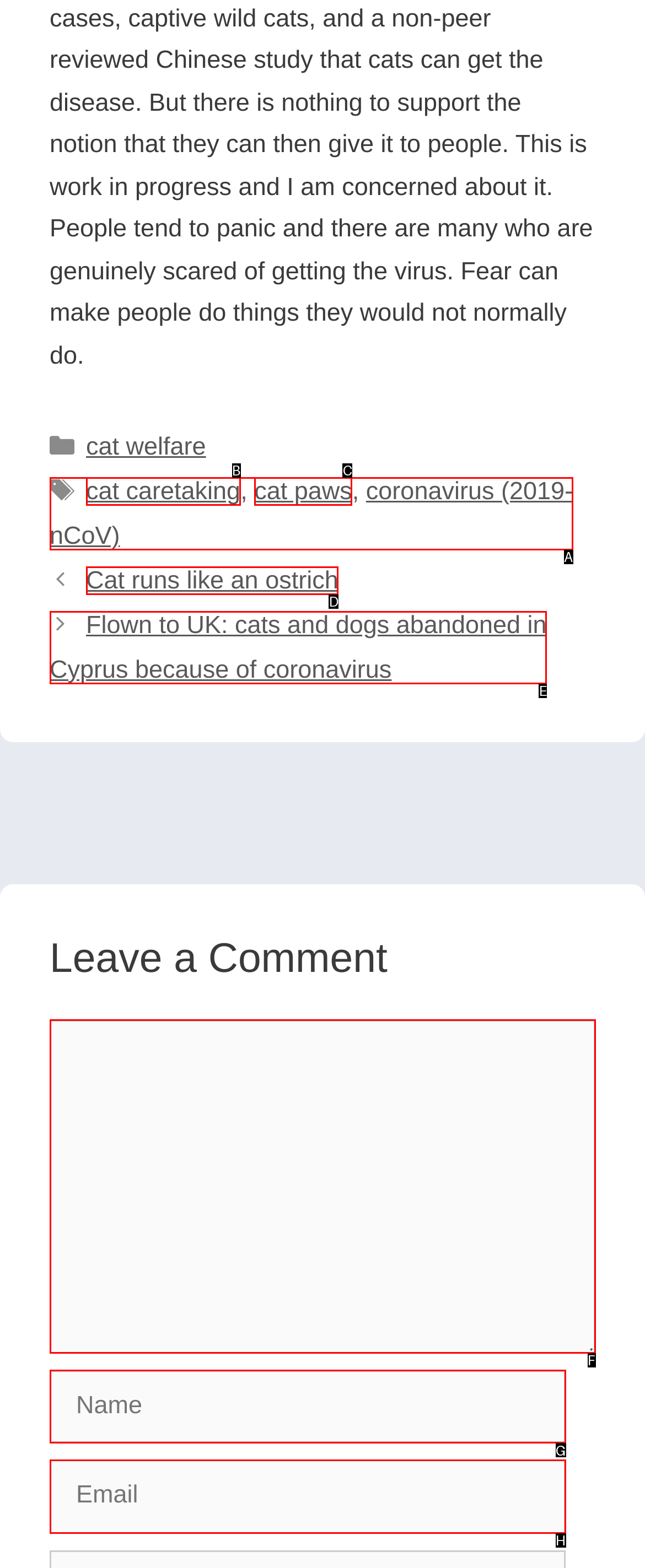Find the option that best fits the description: Cat runs like an ostrich. Answer with the letter of the option.

D